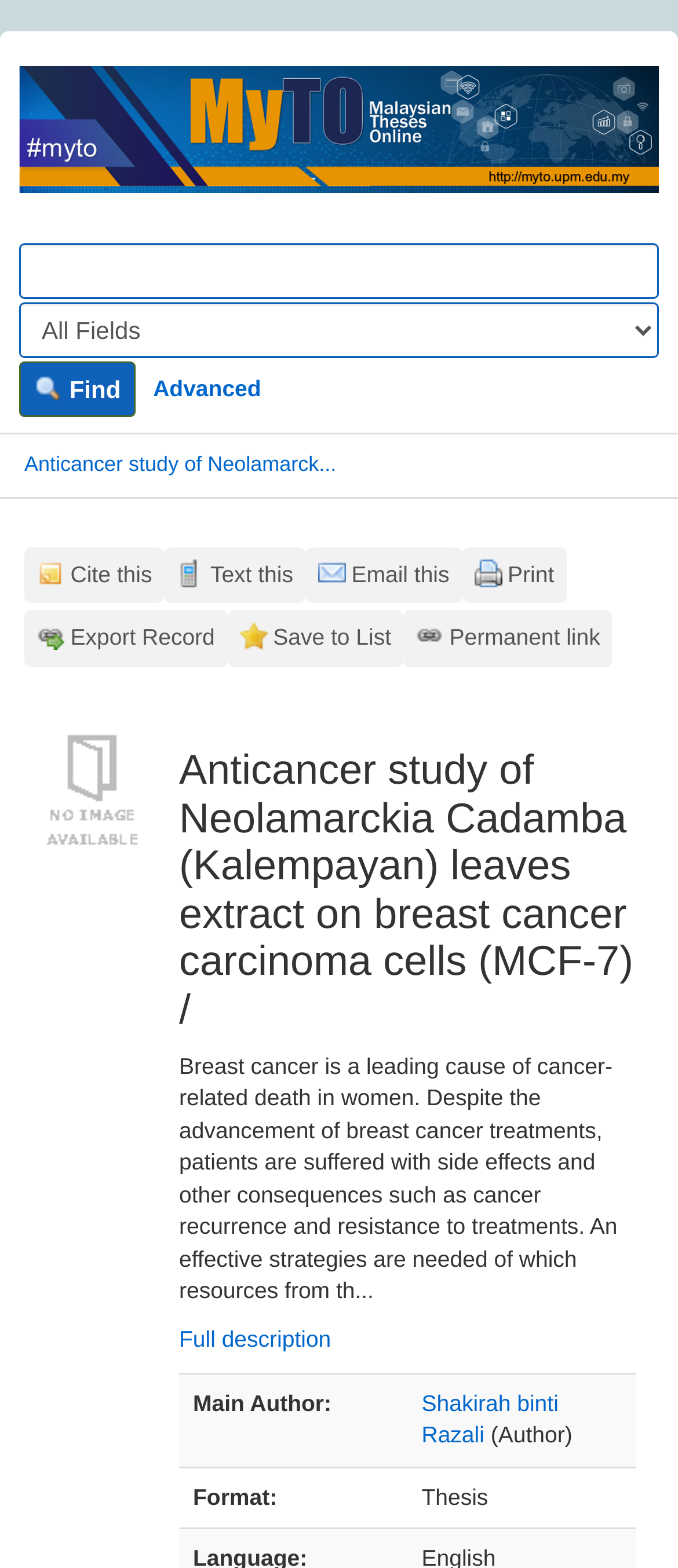Please specify the bounding box coordinates of the region to click in order to perform the following instruction: "Cite this study".

[0.036, 0.349, 0.242, 0.385]